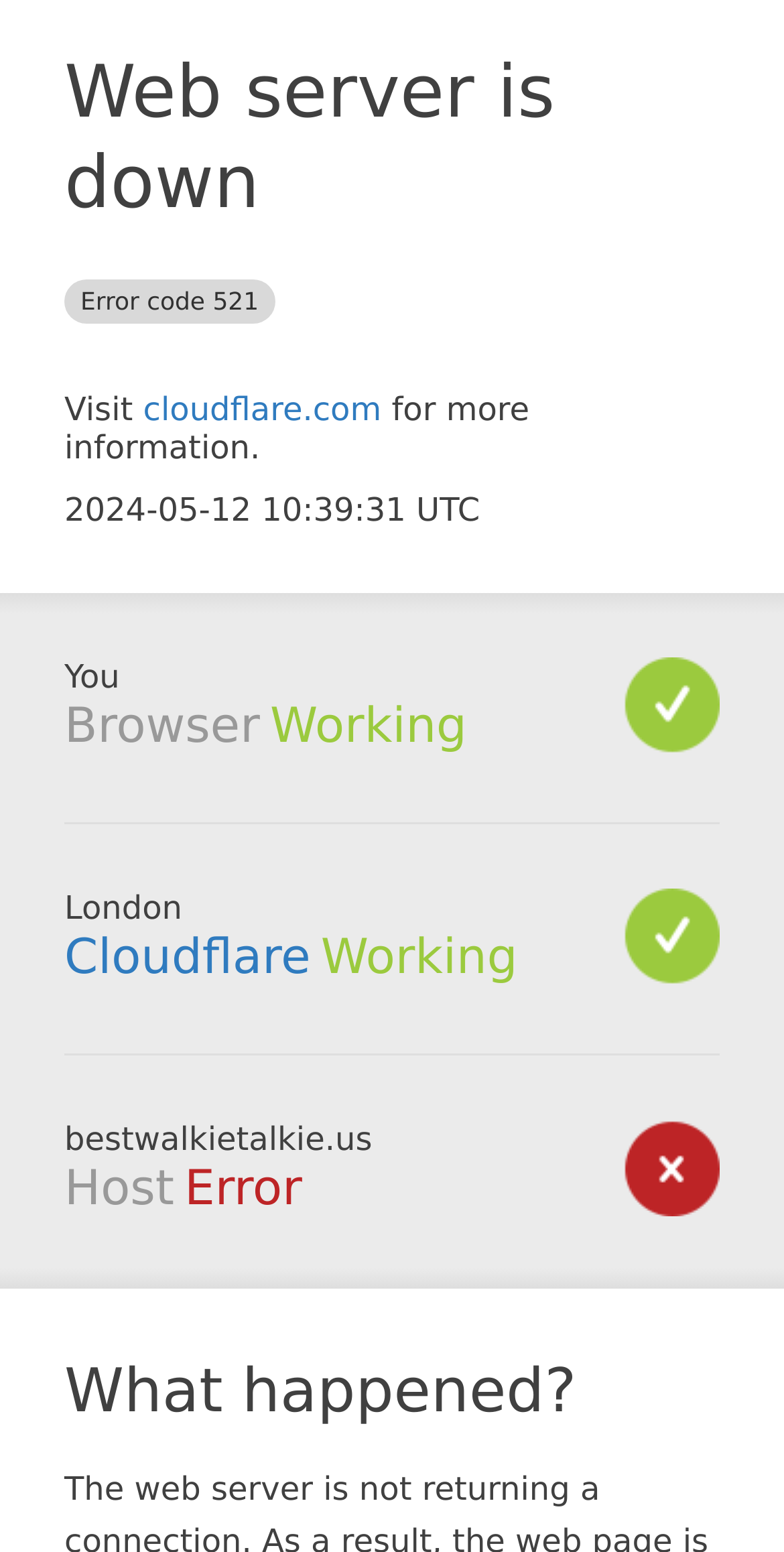Identify the bounding box coordinates for the UI element described as follows: "Pressbooks Directory". Ensure the coordinates are four float numbers between 0 and 1, formatted as [left, top, right, bottom].

None